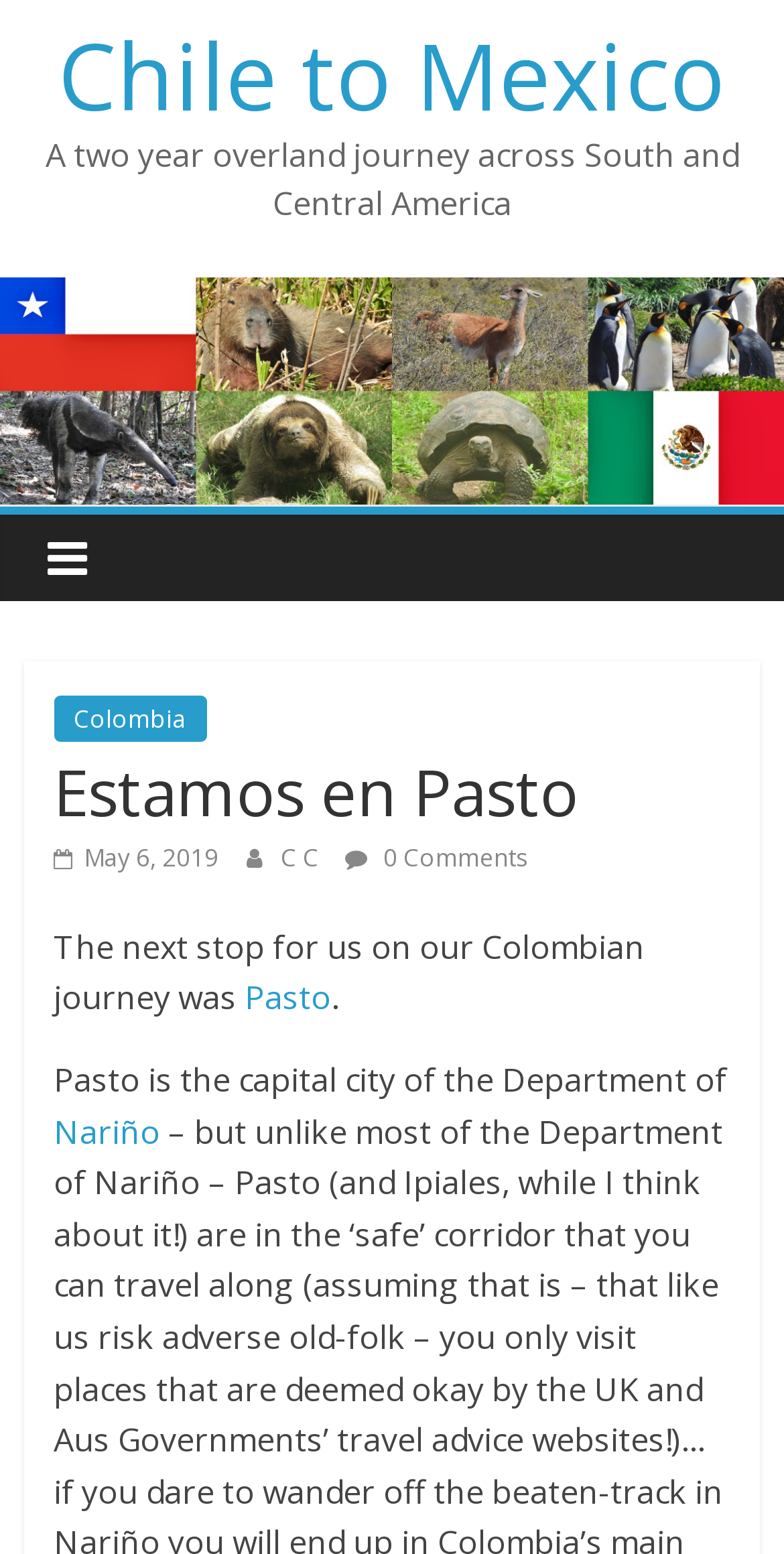Given the description: "Colombia", determine the bounding box coordinates of the UI element. The coordinates should be formatted as four float numbers between 0 and 1, [left, top, right, bottom].

[0.068, 0.448, 0.263, 0.478]